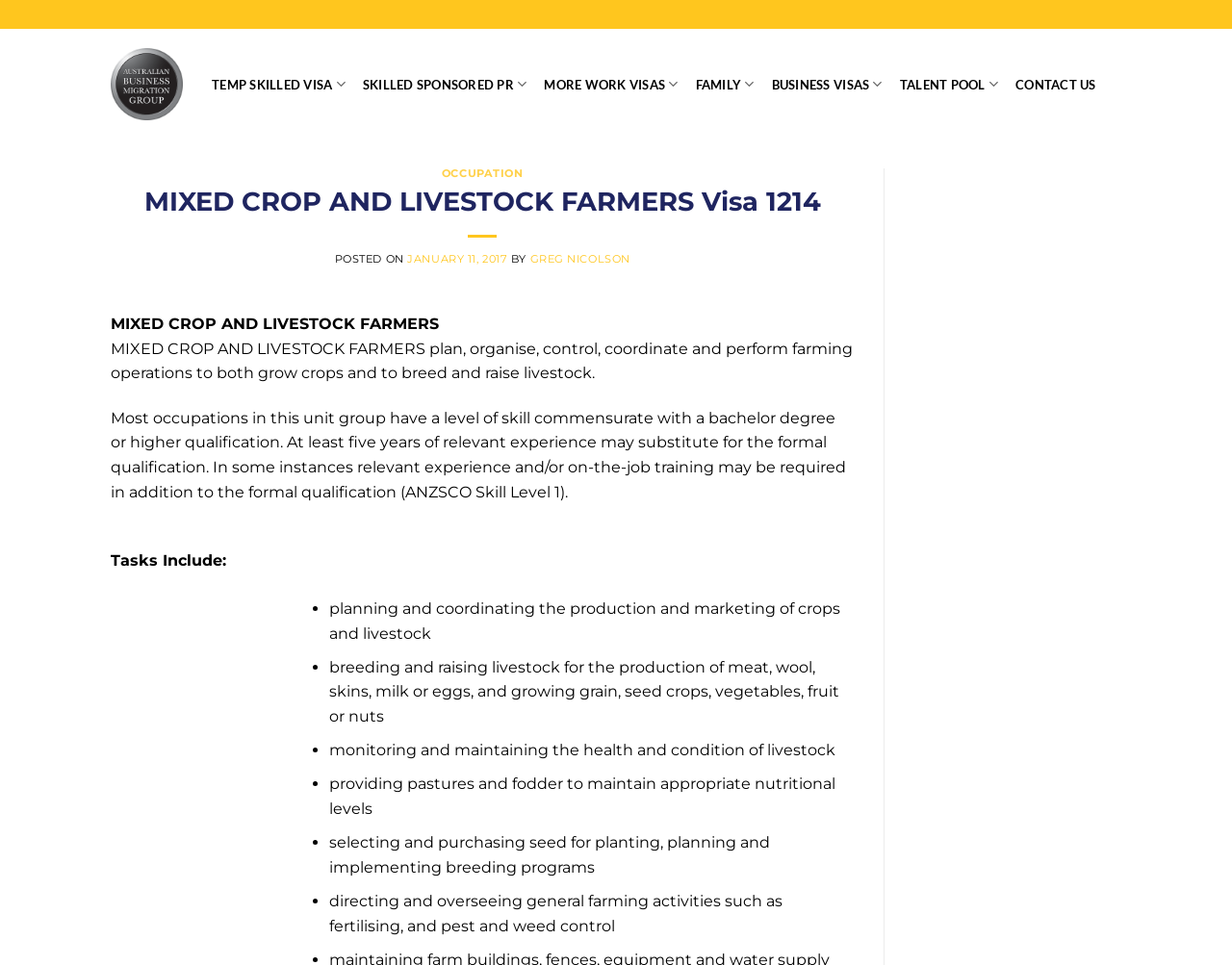Mark the bounding box of the element that matches the following description: "Talent Pool".

[0.73, 0.067, 0.81, 0.107]